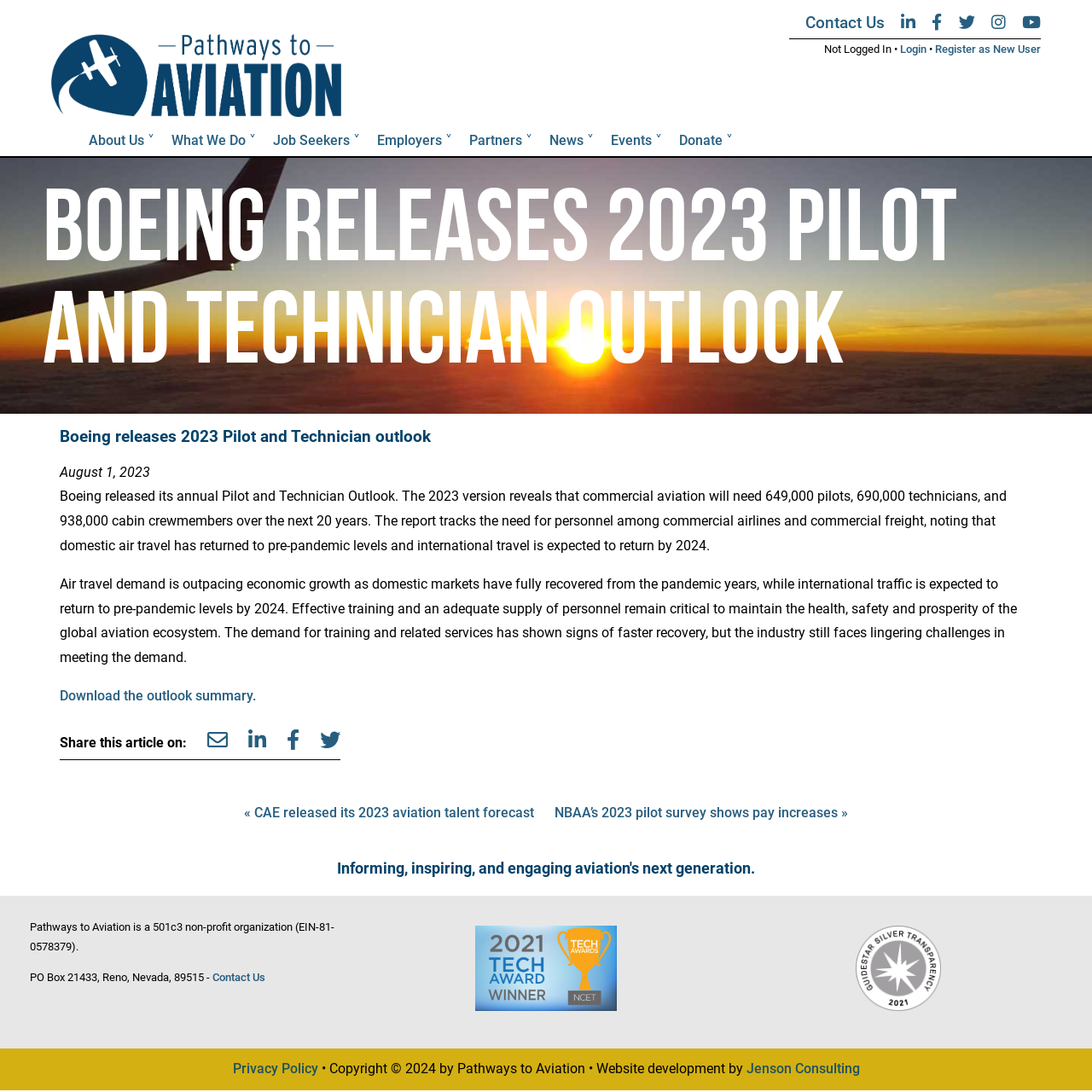What is the expected return of international travel to pre-pandemic levels?
Please ensure your answer to the question is detailed and covers all necessary aspects.

I found the answer by reading the article on the webpage, which states that international travel is expected to return to pre-pandemic levels by 2024.